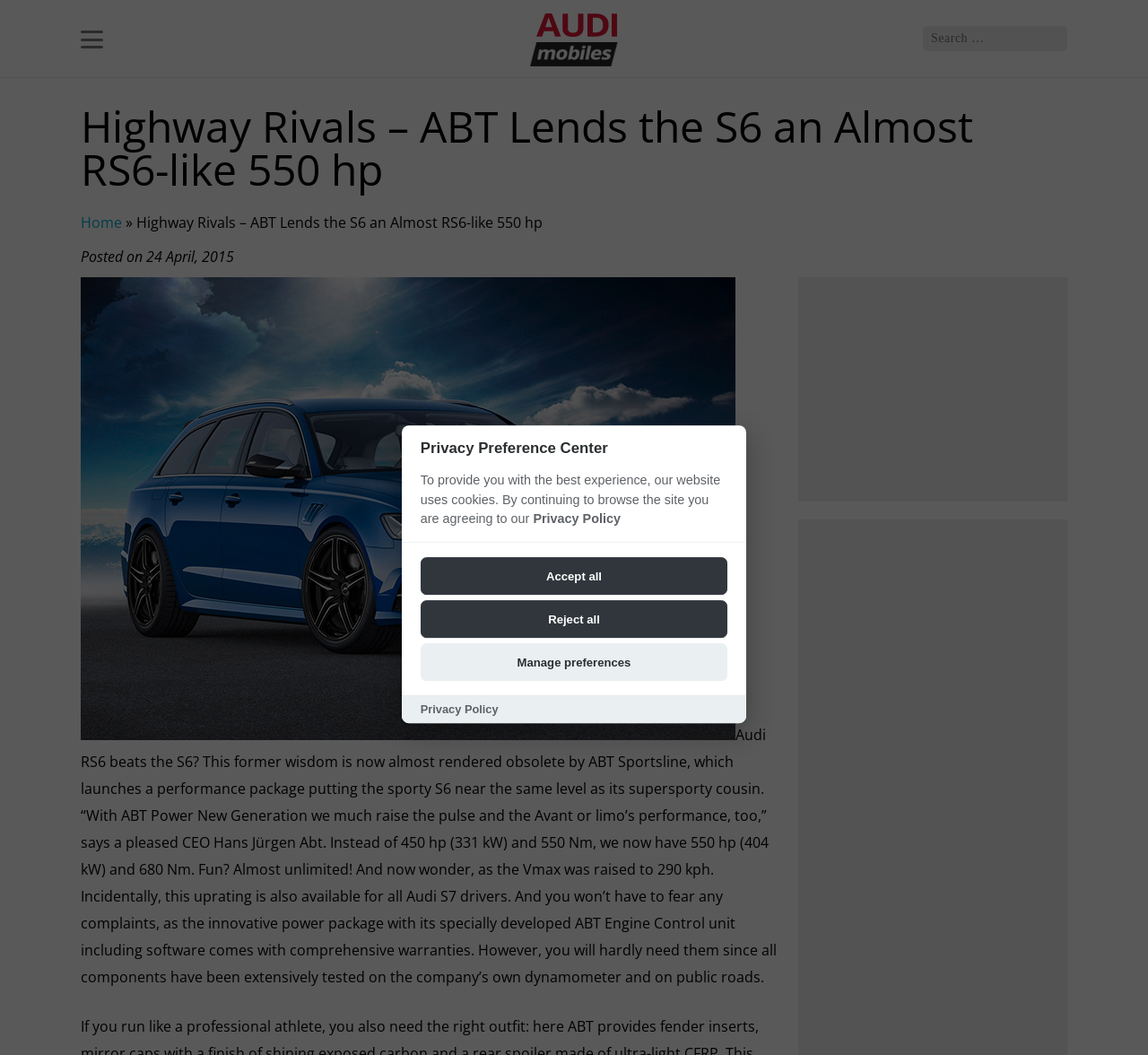What is the top speed of the ABT Audi S6 Avant?
Answer briefly with a single word or phrase based on the image.

290 kph